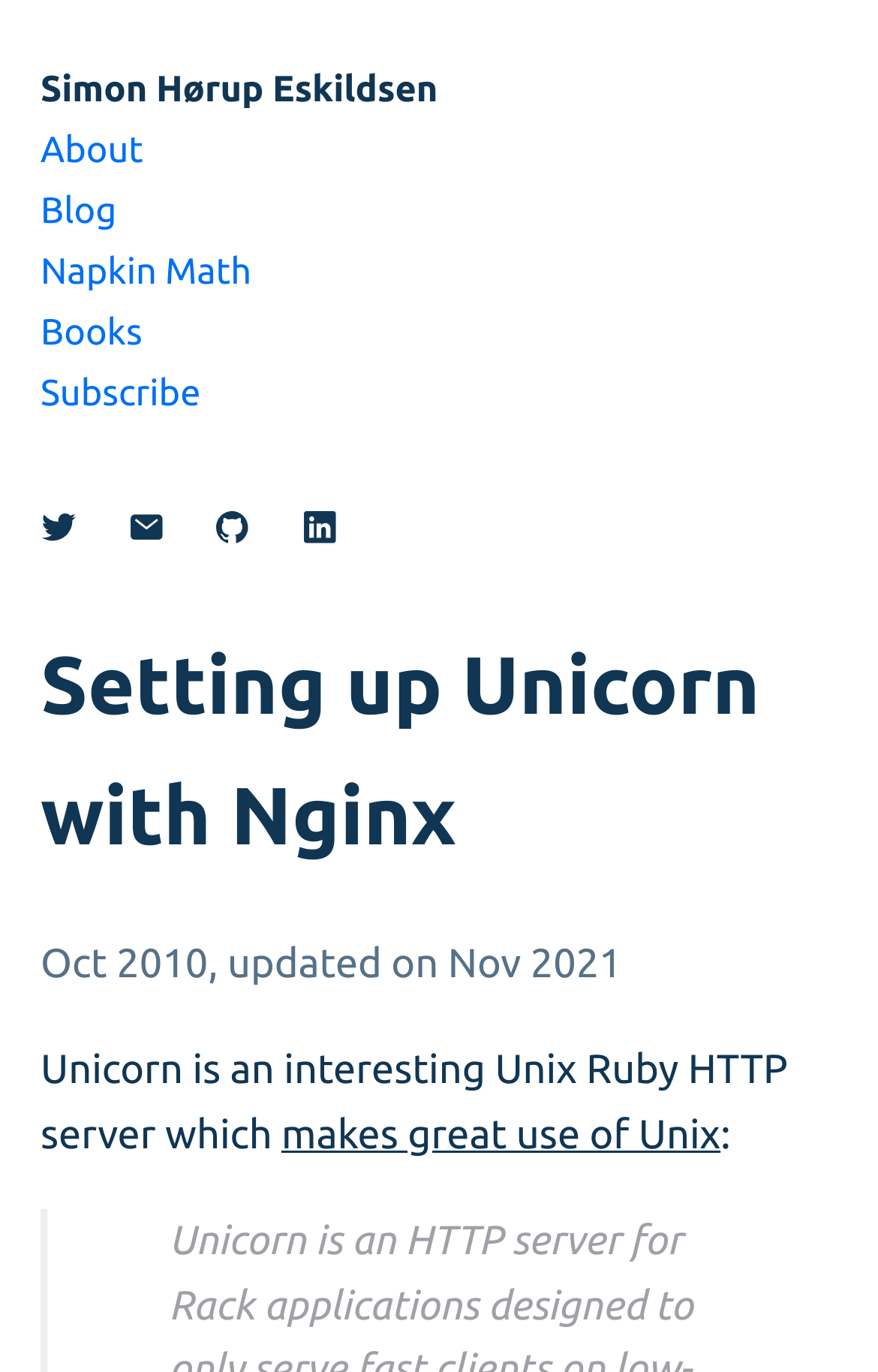Kindly determine the bounding box coordinates for the area that needs to be clicked to execute this instruction: "view the Linkedin profile".

[0.344, 0.374, 0.443, 0.404]